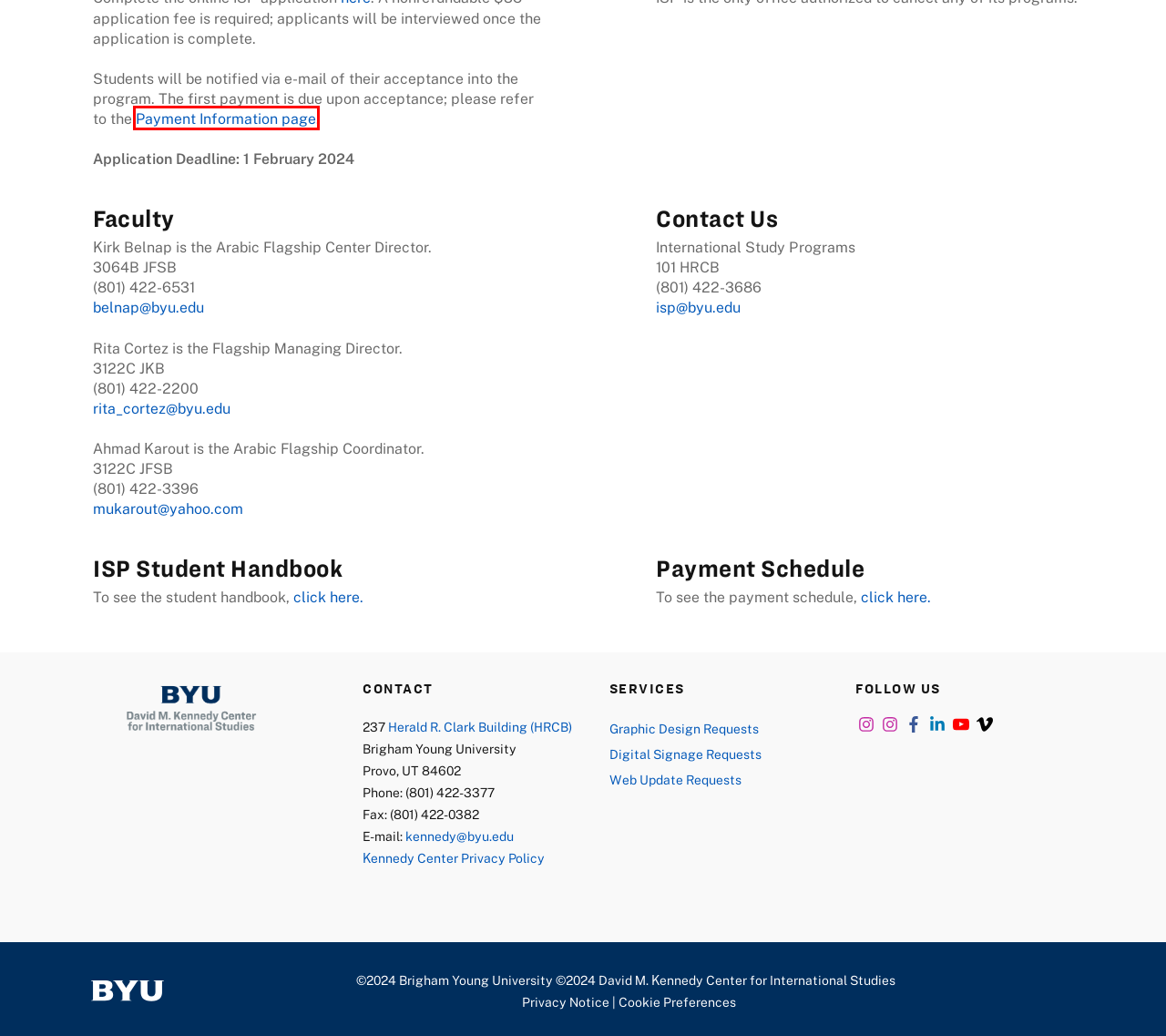You have a screenshot of a webpage with a red bounding box around an element. Select the webpage description that best matches the new webpage after clicking the element within the red bounding box. Here are the descriptions:
A. Privacy Policy
B. Privacy Notice | BYU Information Security
C. International Study Programs Payment Information
D. Give Back
E. Find Your Program
F. Frequently Asked Questions
G. BYU Cookie Preferences
H. ISP

C